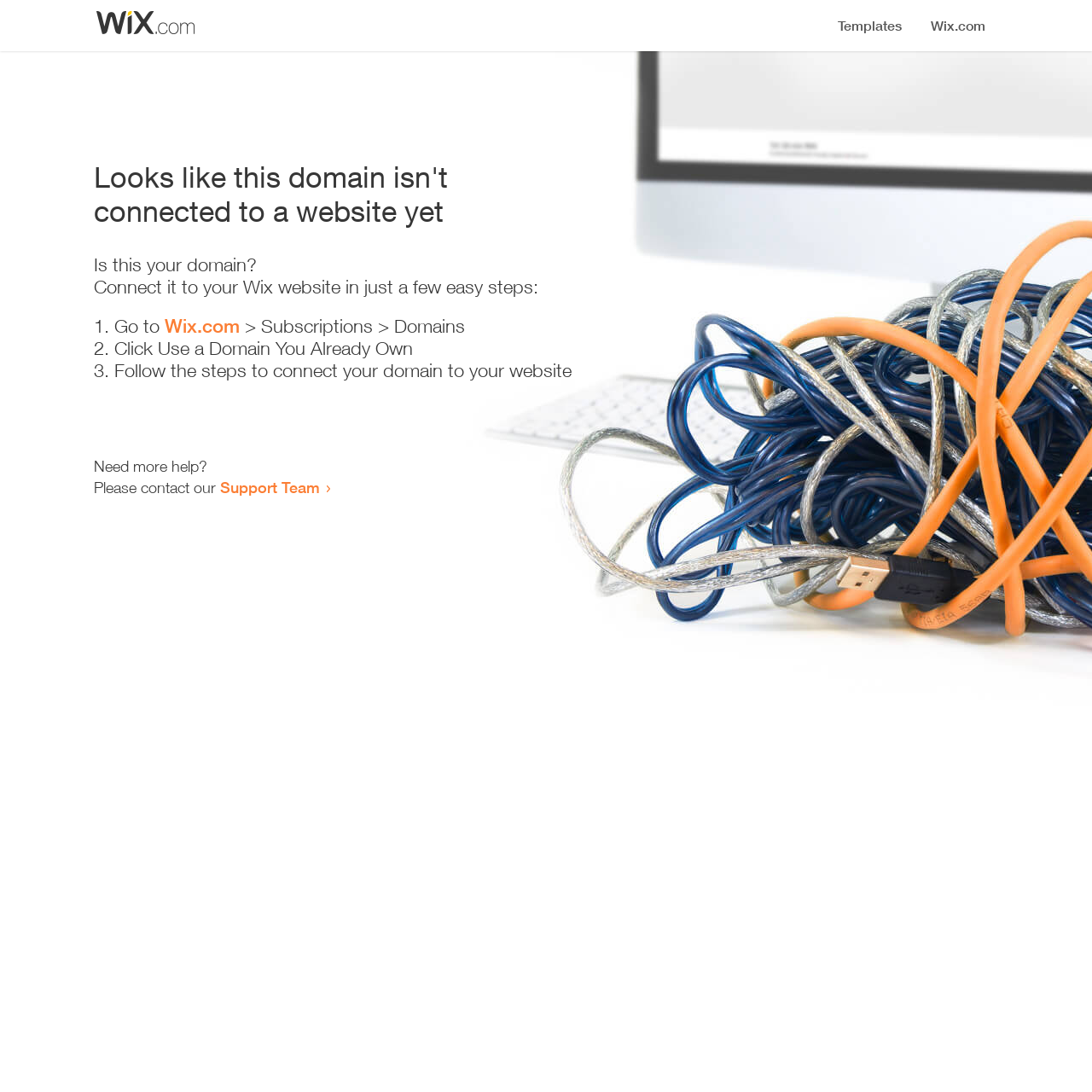Detail the various sections and features present on the webpage.

The webpage appears to be an error page, indicating that a domain is not connected to a website yet. At the top, there is a small image, followed by a heading that states the error message. Below the heading, there is a series of instructions to connect the domain to a Wix website. The instructions are presented in a step-by-step format, with three numbered list items. 

The first step is to go to Wix.com, with a link provided to the website. The second step is to click "Use a Domain You Already Own", and the third step is to follow the instructions to connect the domain to the website. 

At the bottom of the page, there is a section that offers additional help, with a link to the Support Team for users who need more assistance.